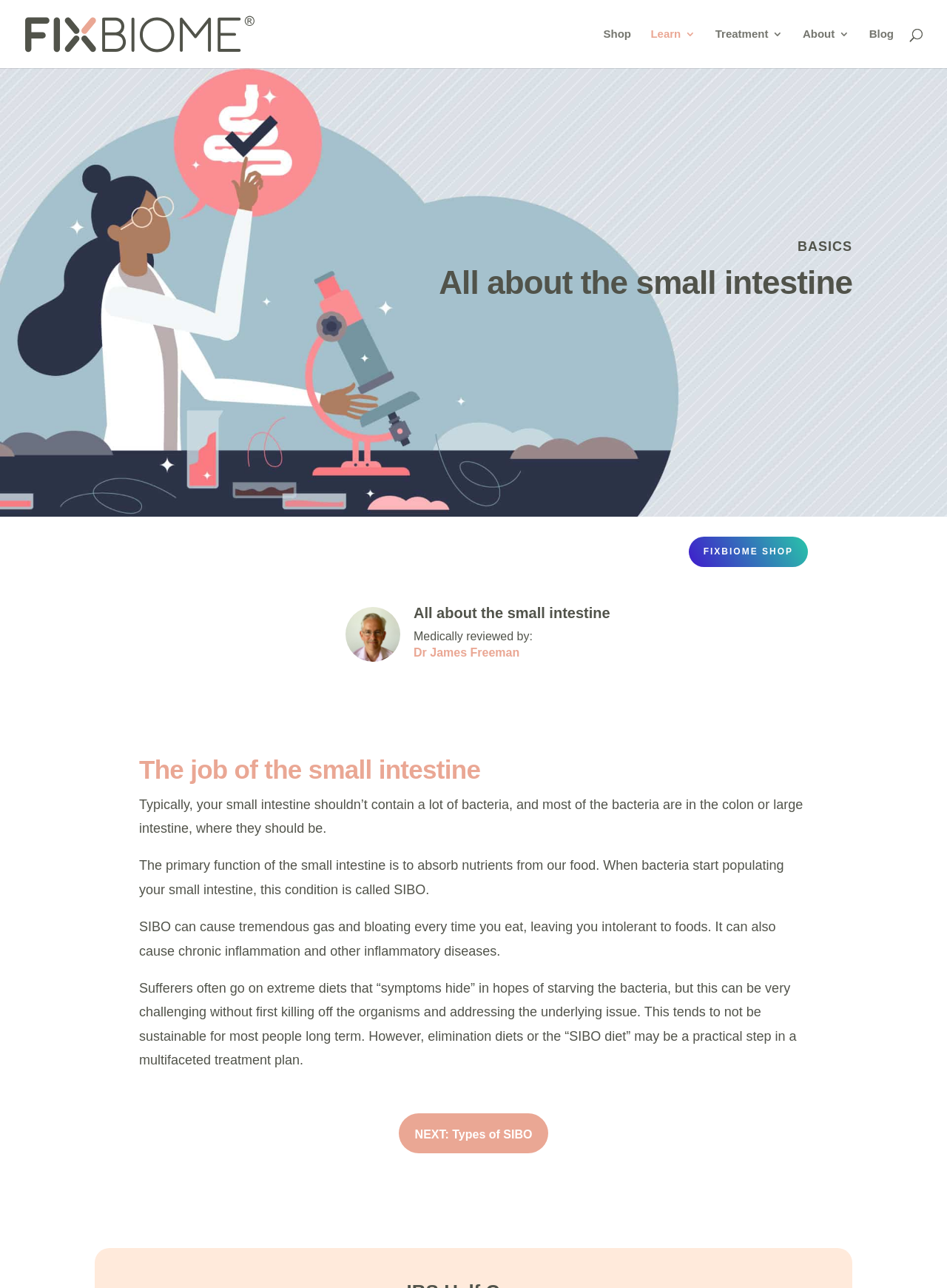Locate the bounding box coordinates of the UI element described by: "About". Provide the coordinates as four float numbers between 0 and 1, formatted as [left, top, right, bottom].

[0.848, 0.022, 0.897, 0.053]